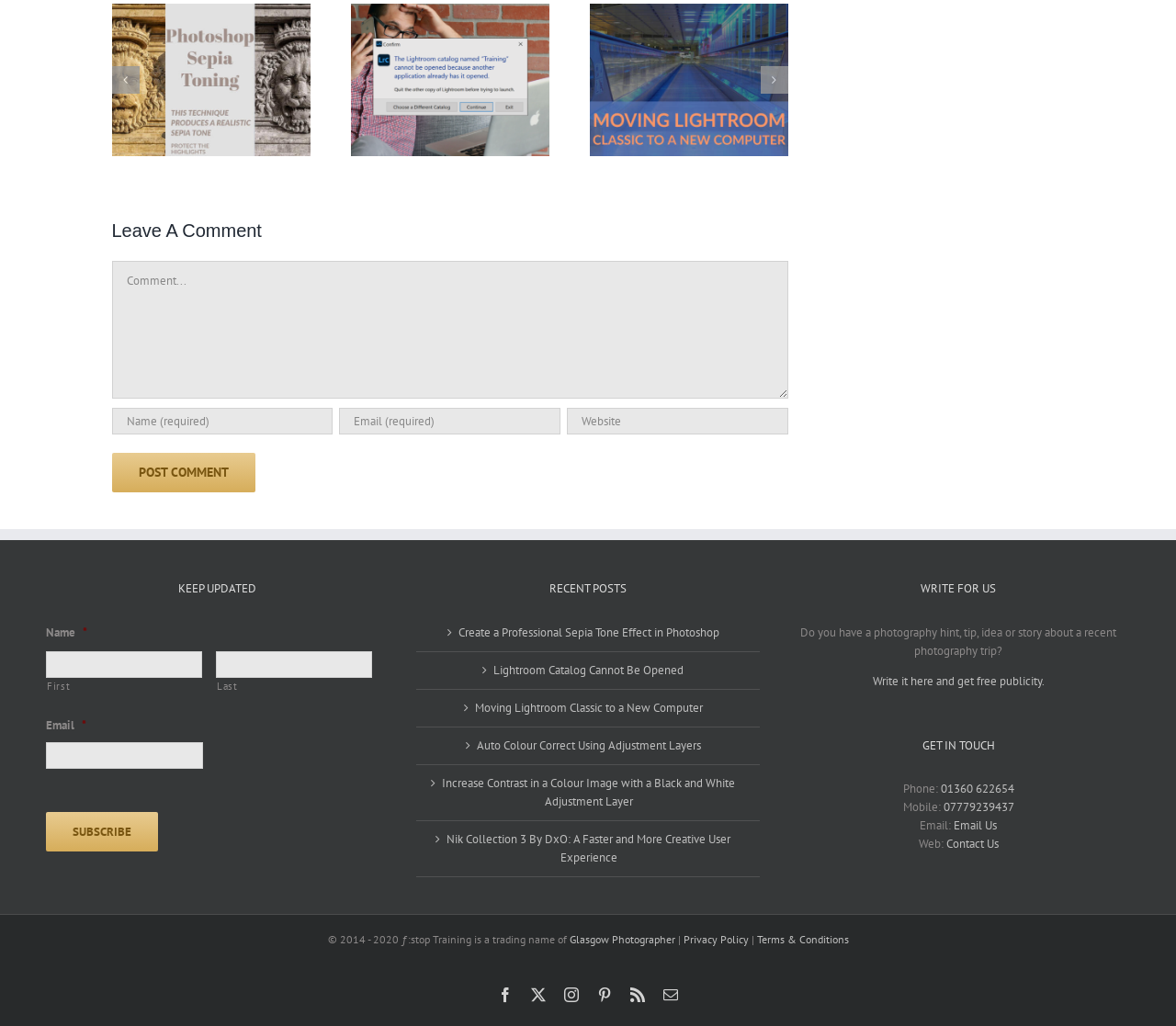What is the email address to contact?
Use the image to answer the question with a single word or phrase.

Email Us